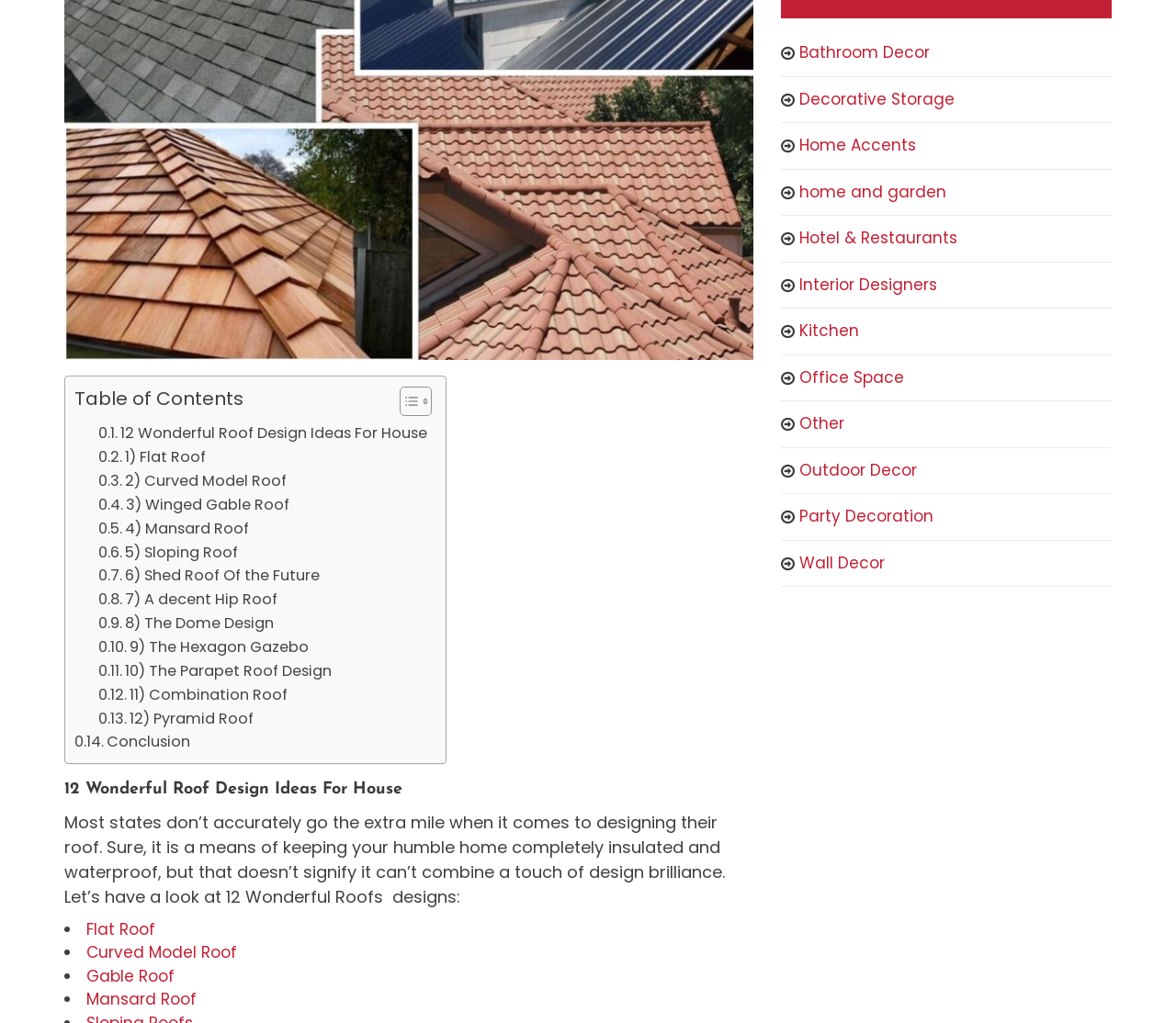Determine the bounding box coordinates of the element's region needed to click to follow the instruction: "Explore 'Flat Roof' design". Provide these coordinates as four float numbers between 0 and 1, formatted as [left, top, right, bottom].

[0.073, 0.897, 0.132, 0.919]